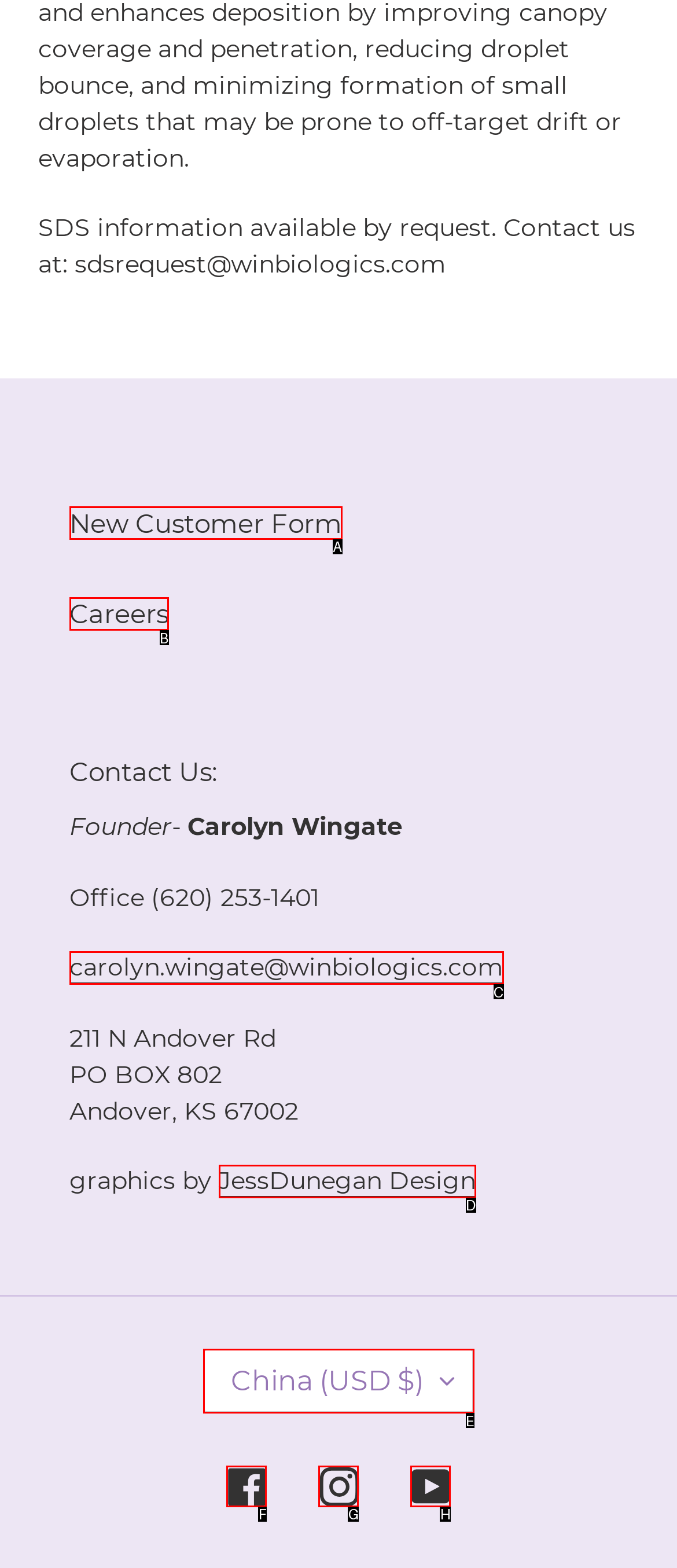Find the UI element described as: China (USD $)
Reply with the letter of the appropriate option.

E